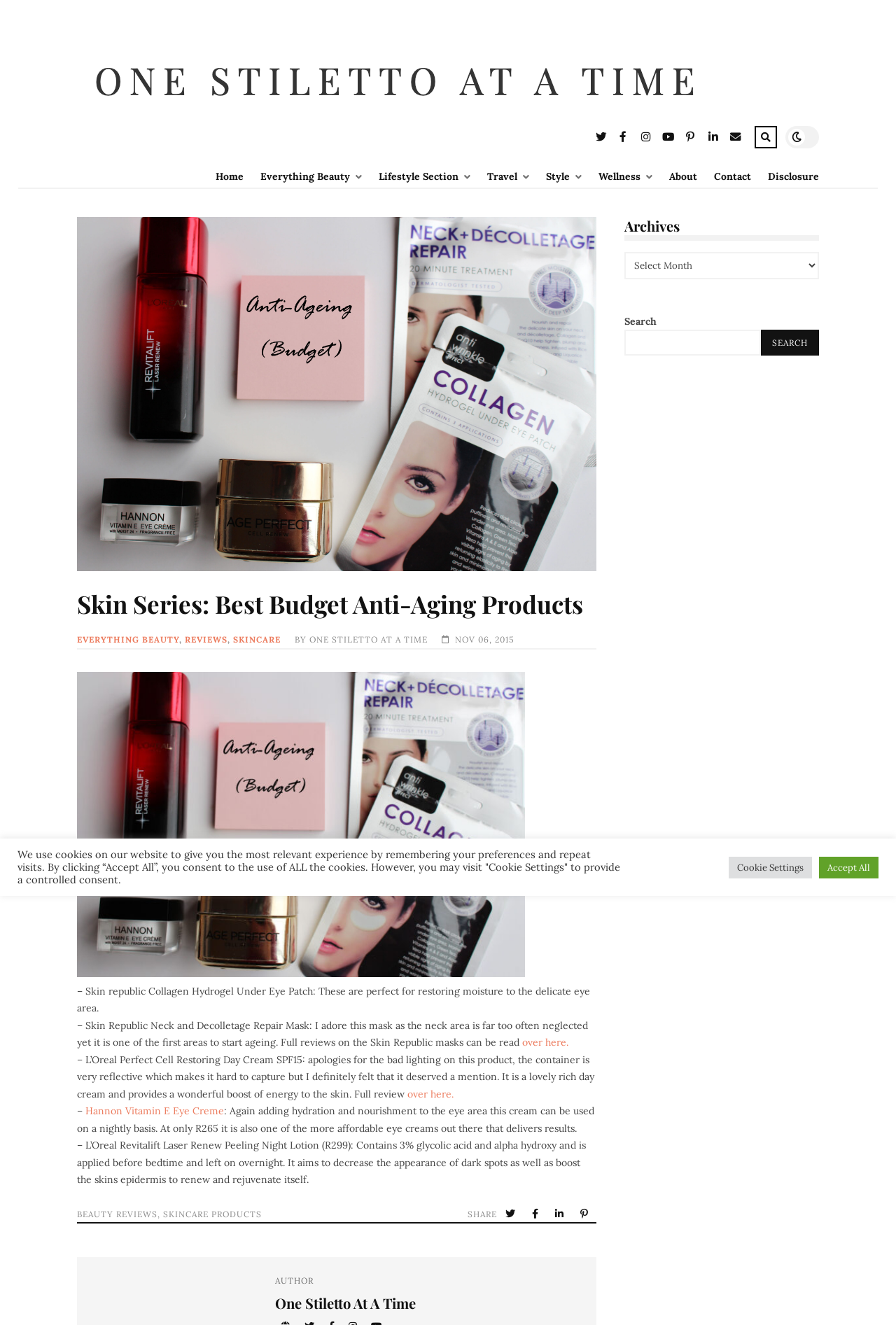Please specify the bounding box coordinates of the clickable section necessary to execute the following command: "Read the Skin Series article".

[0.086, 0.164, 0.666, 0.431]